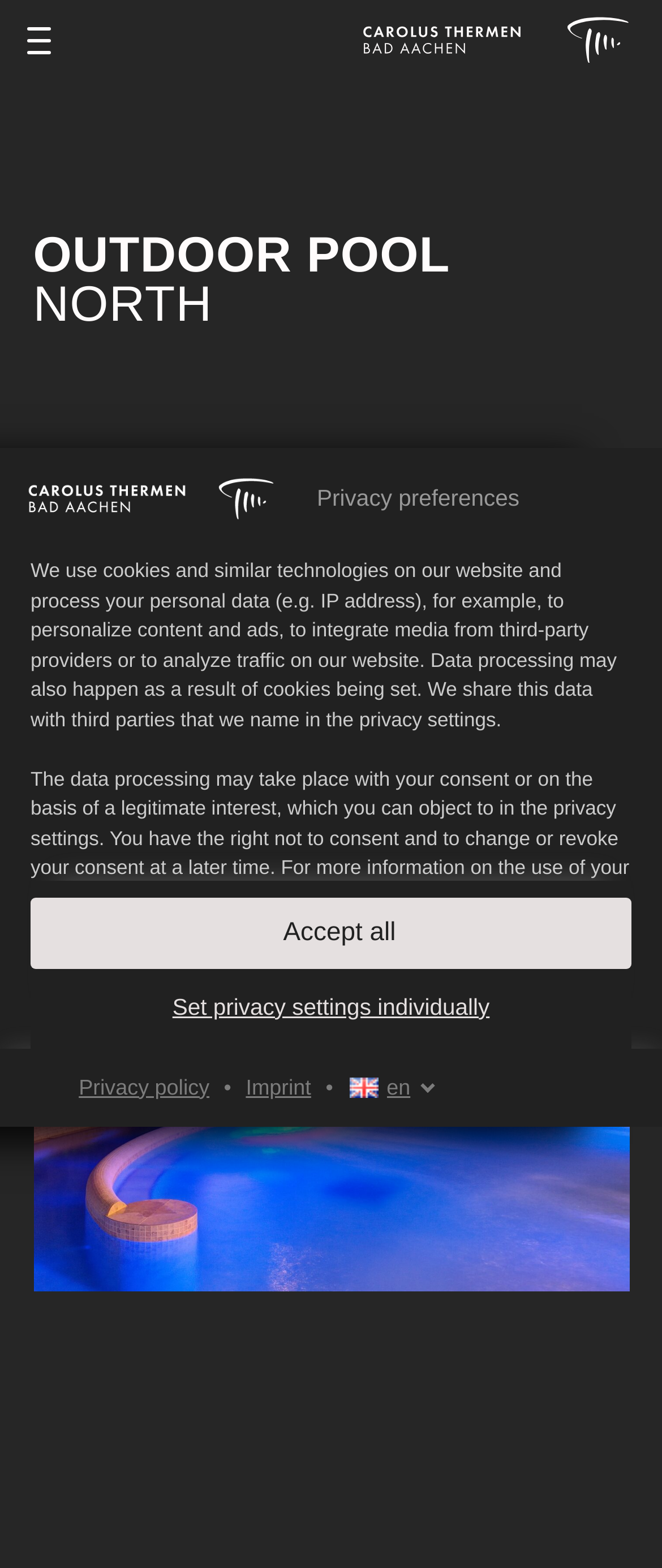Can you find and provide the main heading text of this webpage?

OUTDOOR POOL
NORTH